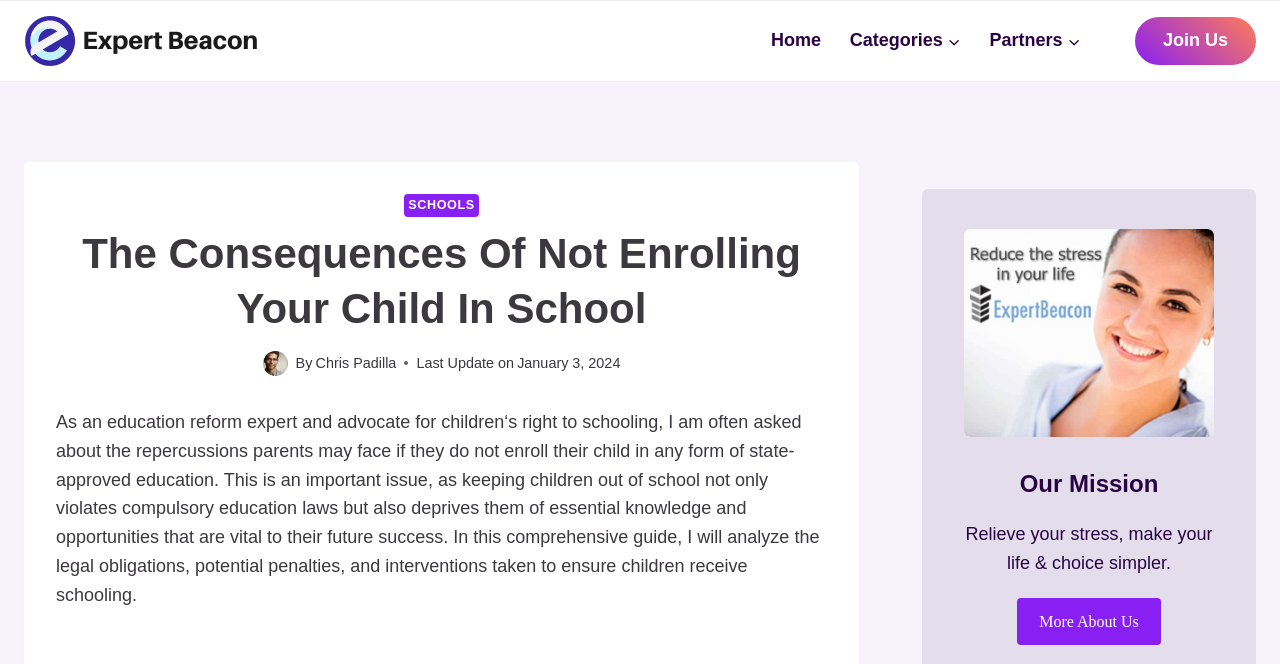Locate the UI element described by alt="logo" and provide its bounding box coordinates. Use the format (top-left x, top-left y, bottom-right x, bottom-right y) with all values as floating point numbers between 0 and 1.

[0.019, 0.024, 0.206, 0.099]